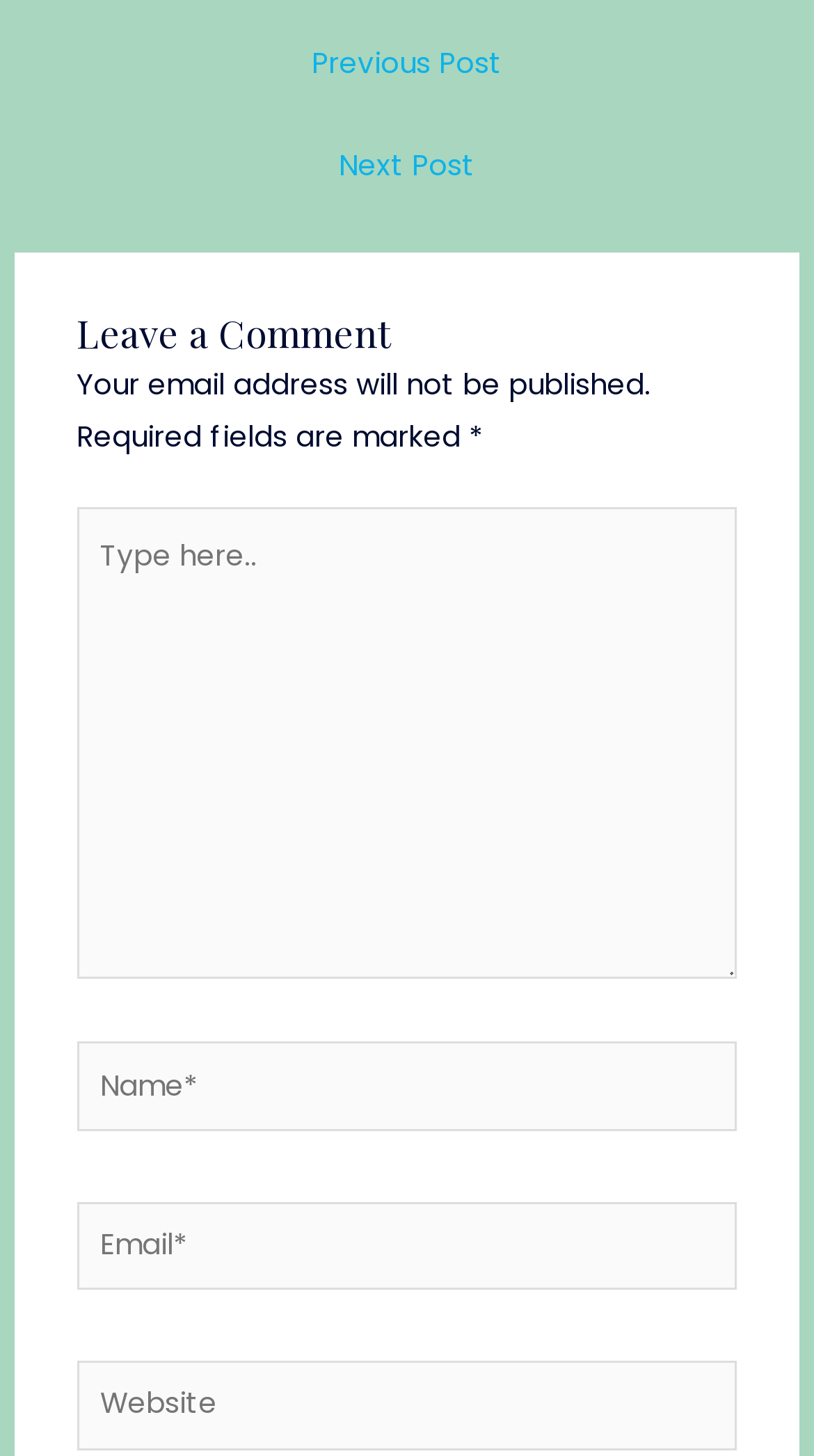What is the purpose of the text 'Your email address will not be published.'?
Please provide a single word or phrase answer based on the image.

Privacy notice